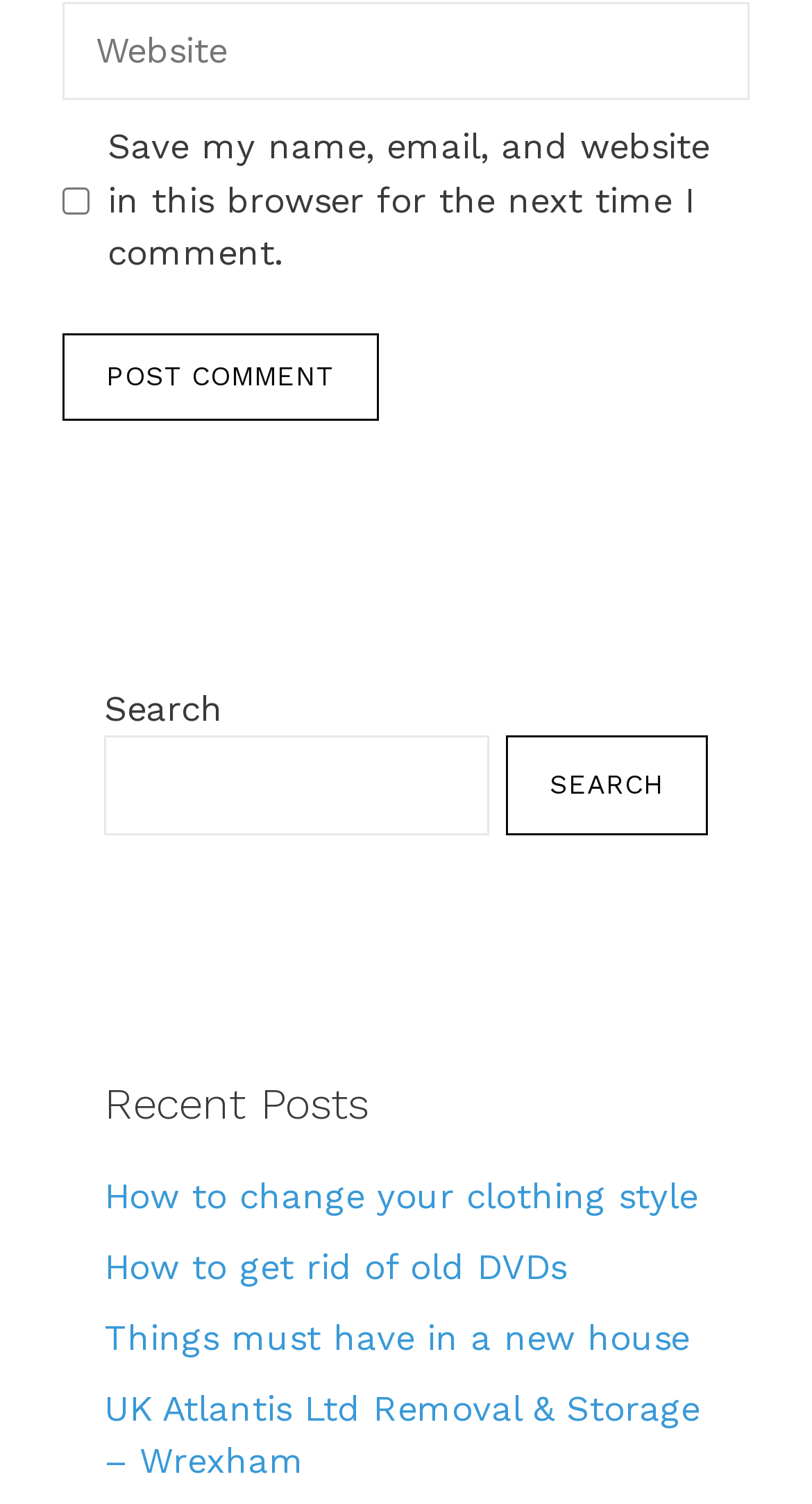Show the bounding box coordinates of the element that should be clicked to complete the task: "Read recent post about changing clothing style".

[0.128, 0.781, 0.859, 0.809]